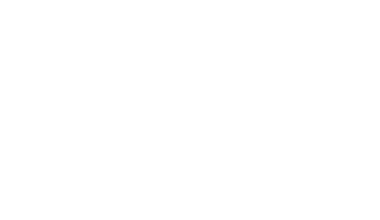What is the purpose of the virtual event?
Observe the image and answer the question with a one-word or short phrase response.

Explore strategies for youth employment